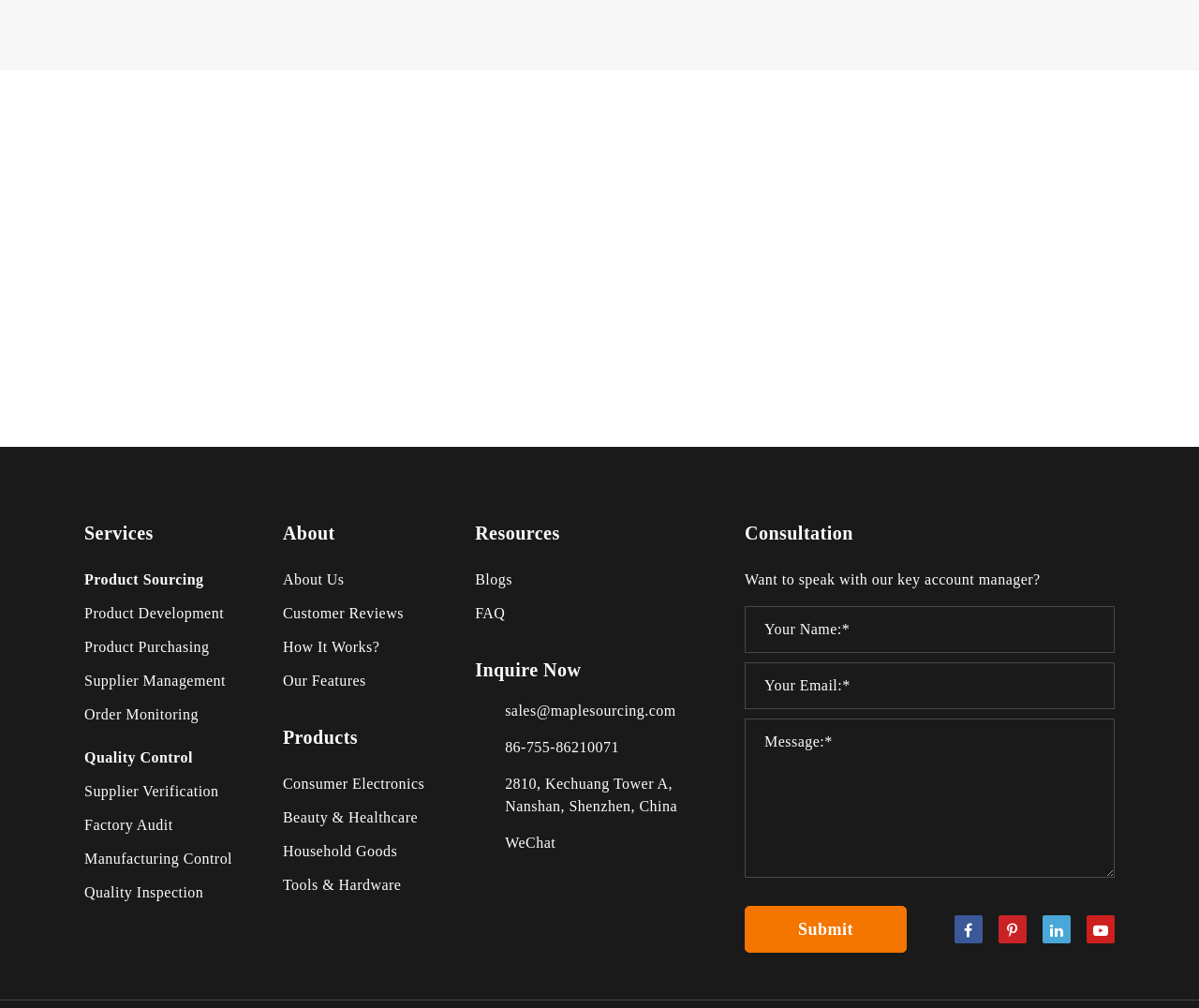Can you determine the bounding box coordinates of the area that needs to be clicked to fulfill the following instruction: "Click on About Us"?

[0.236, 0.559, 0.354, 0.592]